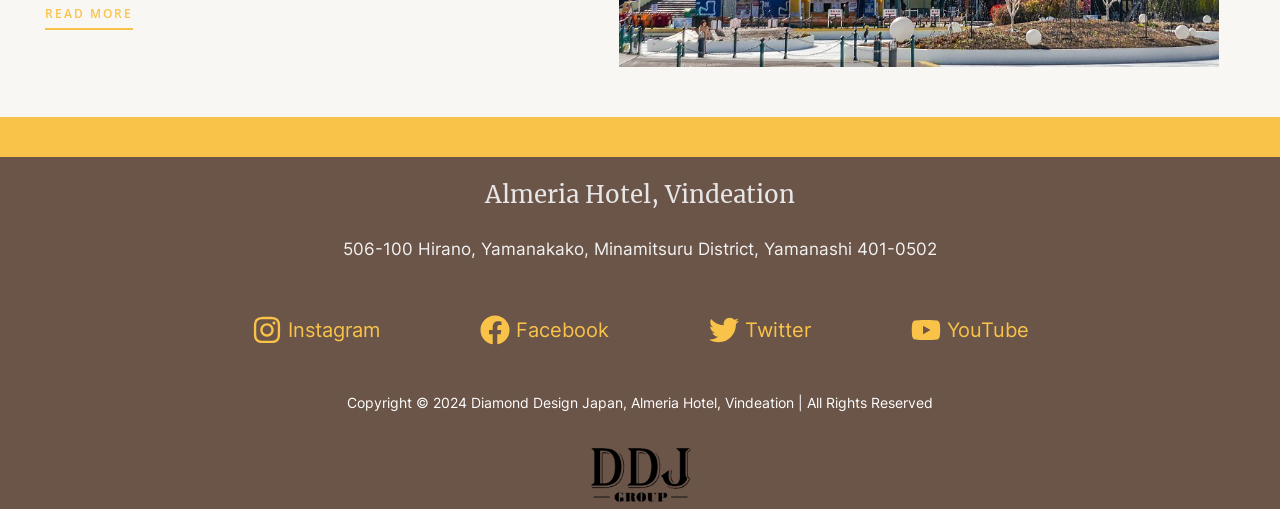Given the following UI element description: "Board index", find the bounding box coordinates in the webpage screenshot.

None